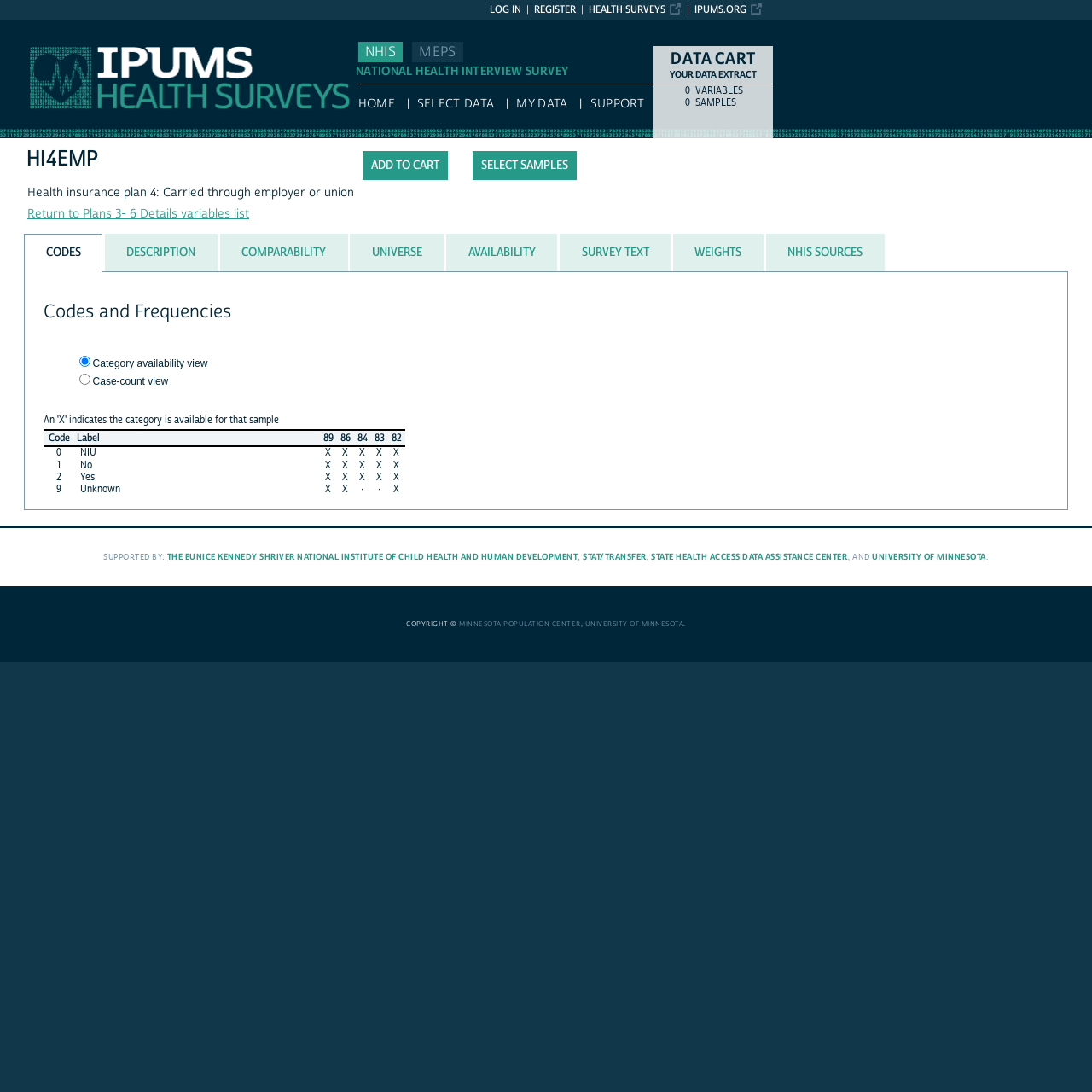Predict the bounding box coordinates of the UI element that matches this description: "NHIS Sources". The coordinates should be in the format [left, top, right, bottom] with each value between 0 and 1.

[0.702, 0.215, 0.809, 0.248]